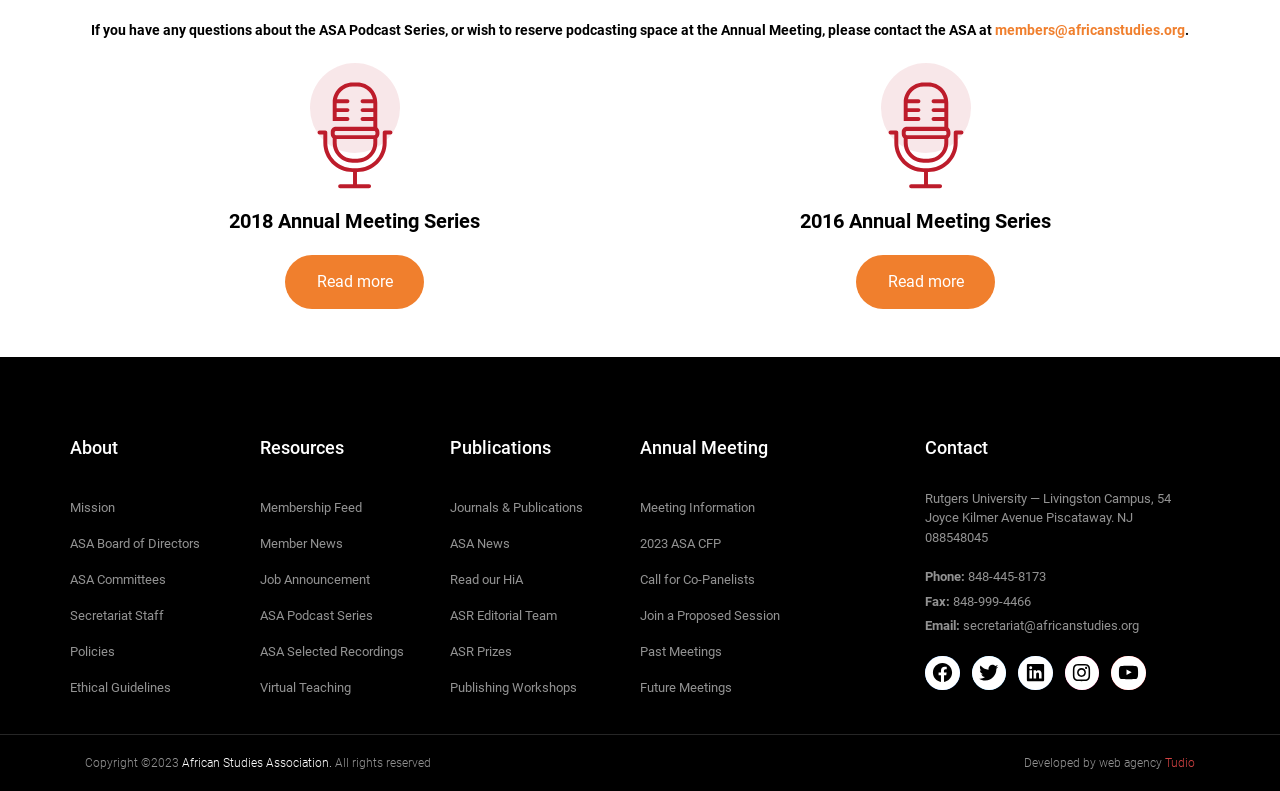For the element described, predict the bounding box coordinates as (top-left x, top-left y, bottom-right x, bottom-right y). All values should be between 0 and 1. Element description: Join a Proposed Session

[0.5, 0.768, 0.609, 0.787]